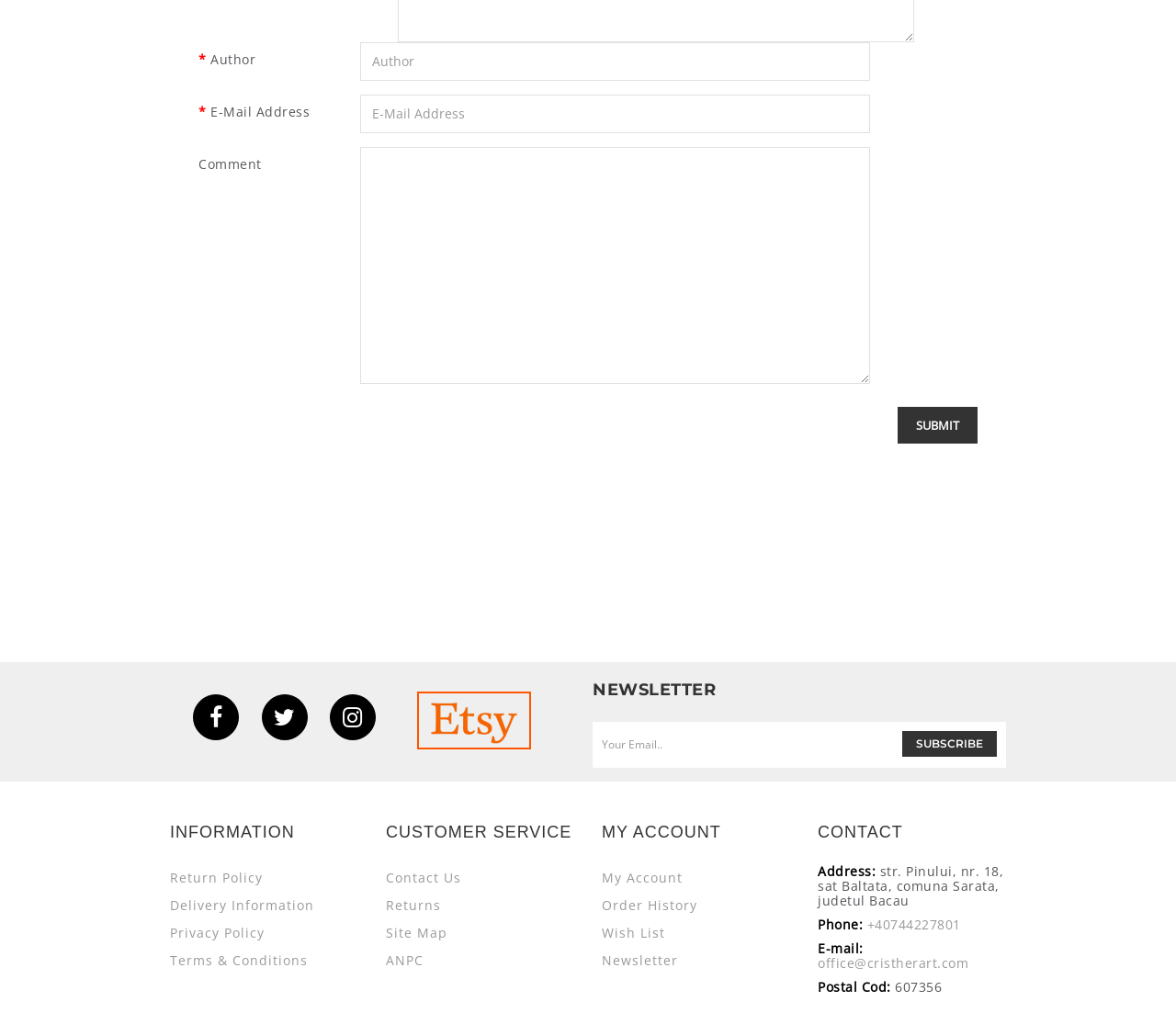What is the purpose of the textbox in the 'NEWSLETTER' section?
Examine the image closely and answer the question with as much detail as possible.

The textbox in the 'NEWSLETTER' section is likely used to enter an email address to subscribe to the website's newsletter, as it is accompanied by a button with text 'SUBSCRIBE'.